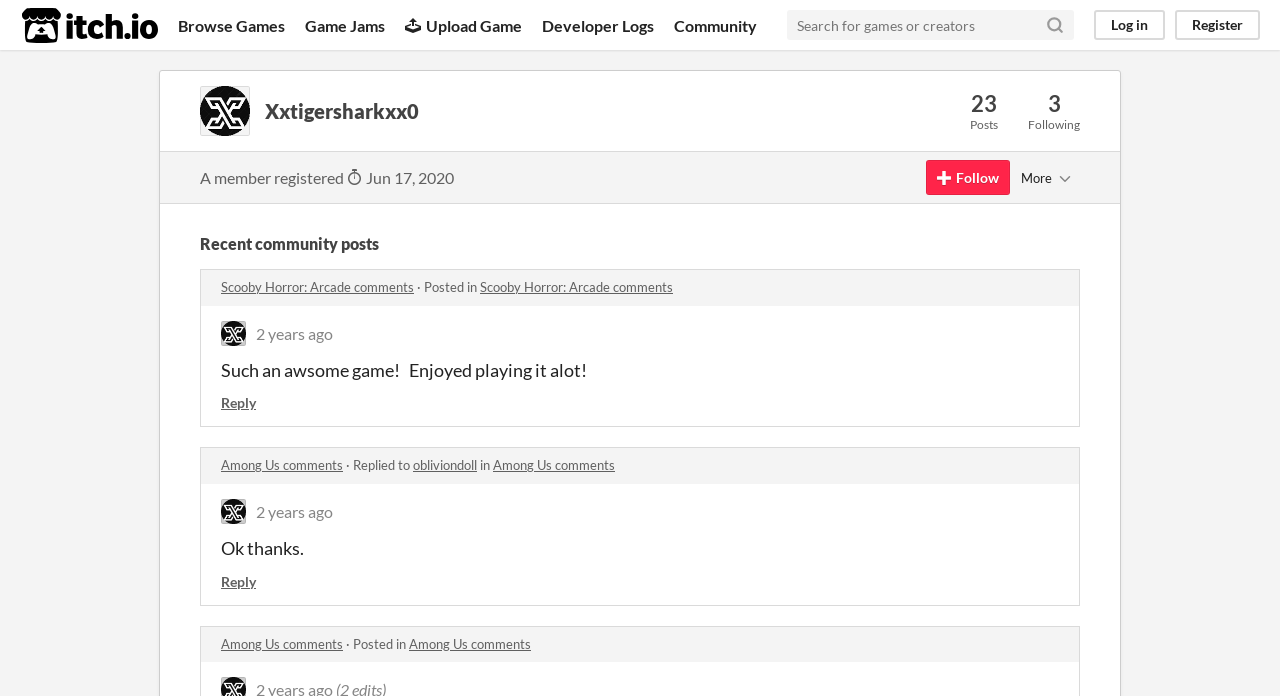How many navigation links are at the top of the webpage?
Refer to the screenshot and deliver a thorough answer to the question presented.

The number of navigation links at the top of the webpage can be counted by looking at the link elements with the texts 'Browse Games', 'Game Jams', 'Upload Game', 'Developer Logs', 'Community', and 'Log in/Register' which are located at the top of the webpage.